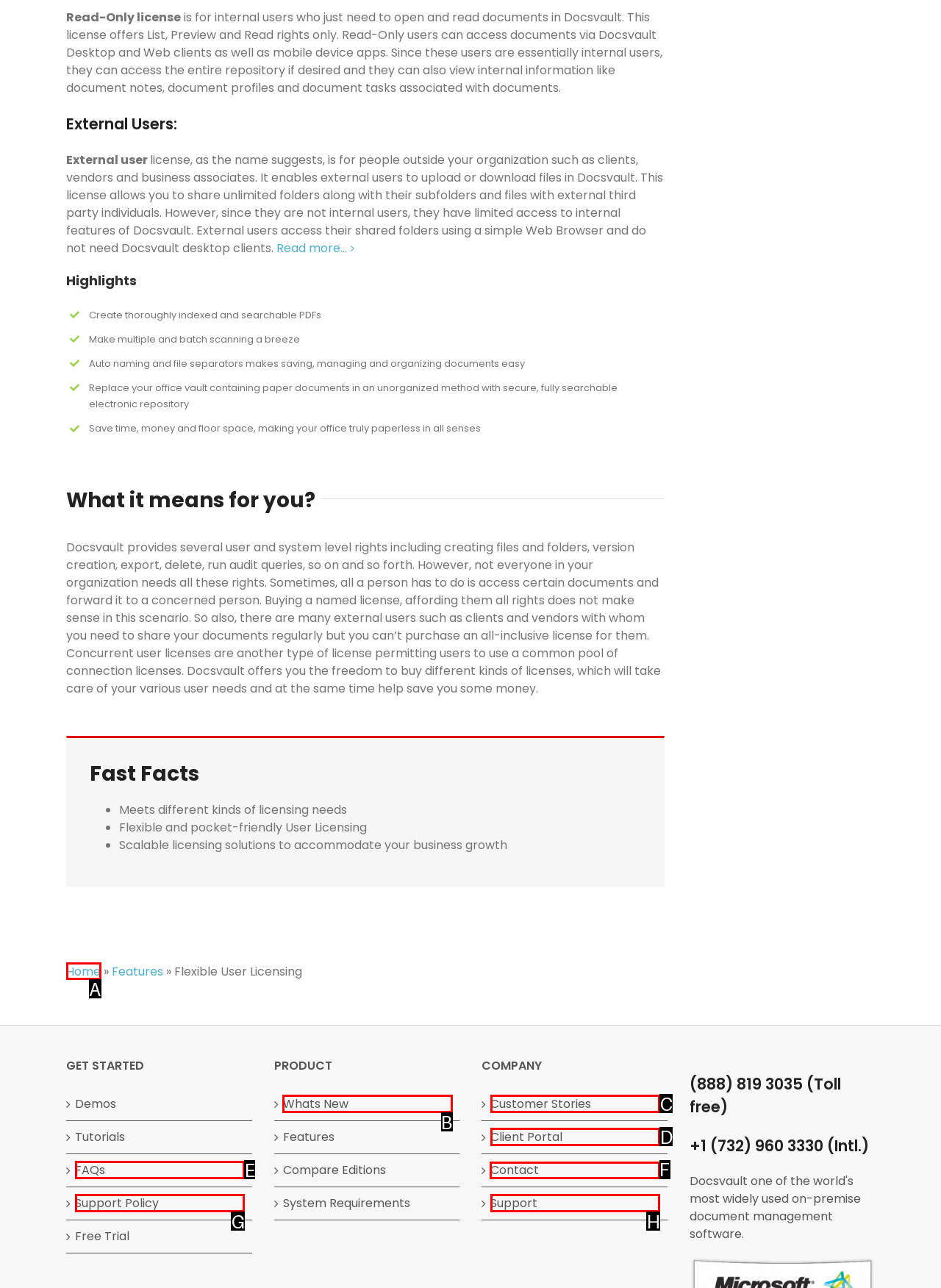Select the letter of the element you need to click to complete this task: Contact the company
Answer using the letter from the specified choices.

F